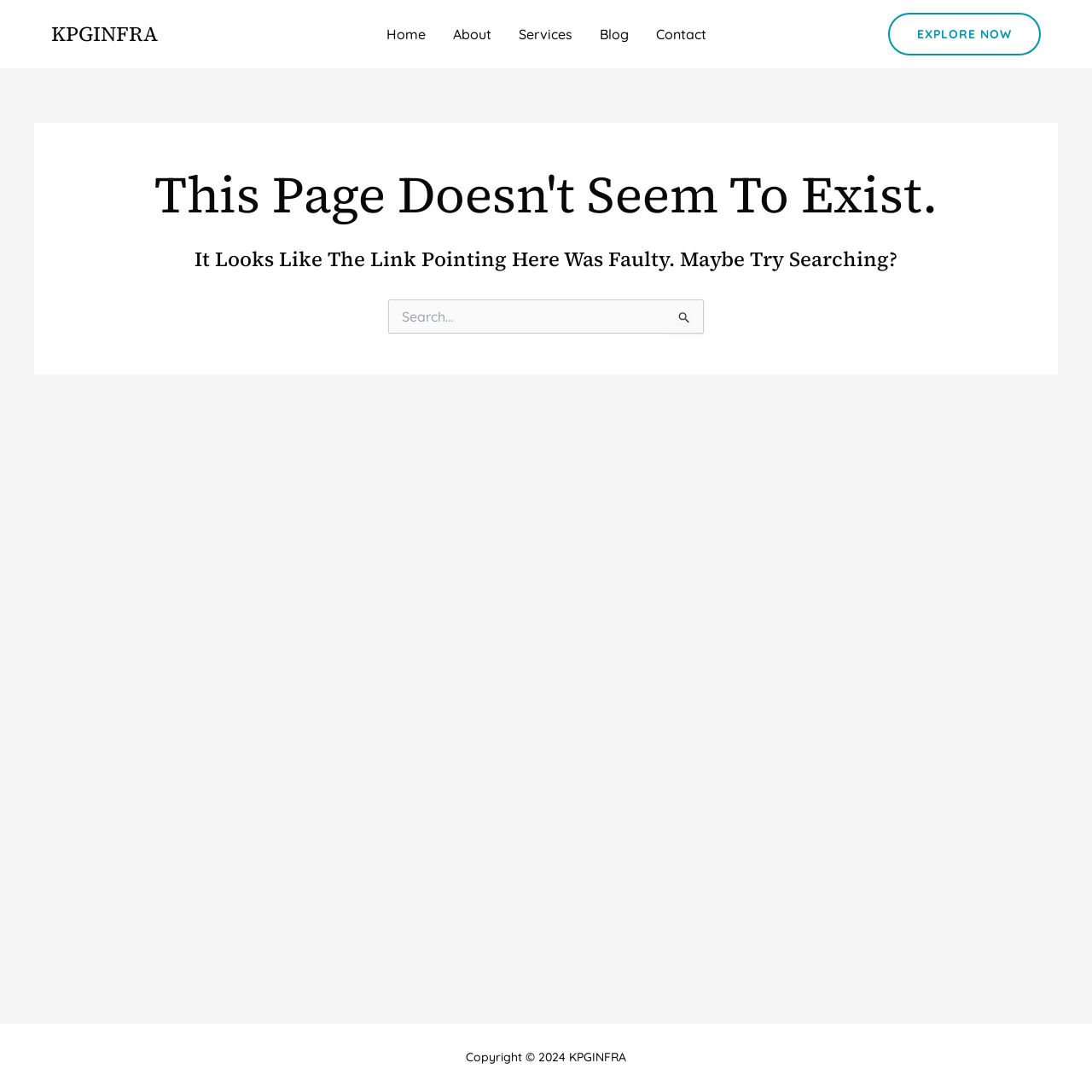Specify the bounding box coordinates (top-left x, top-left y, bottom-right x, bottom-right y) of the UI element in the screenshot that matches this description: Blog

[0.536, 0.0, 0.588, 0.062]